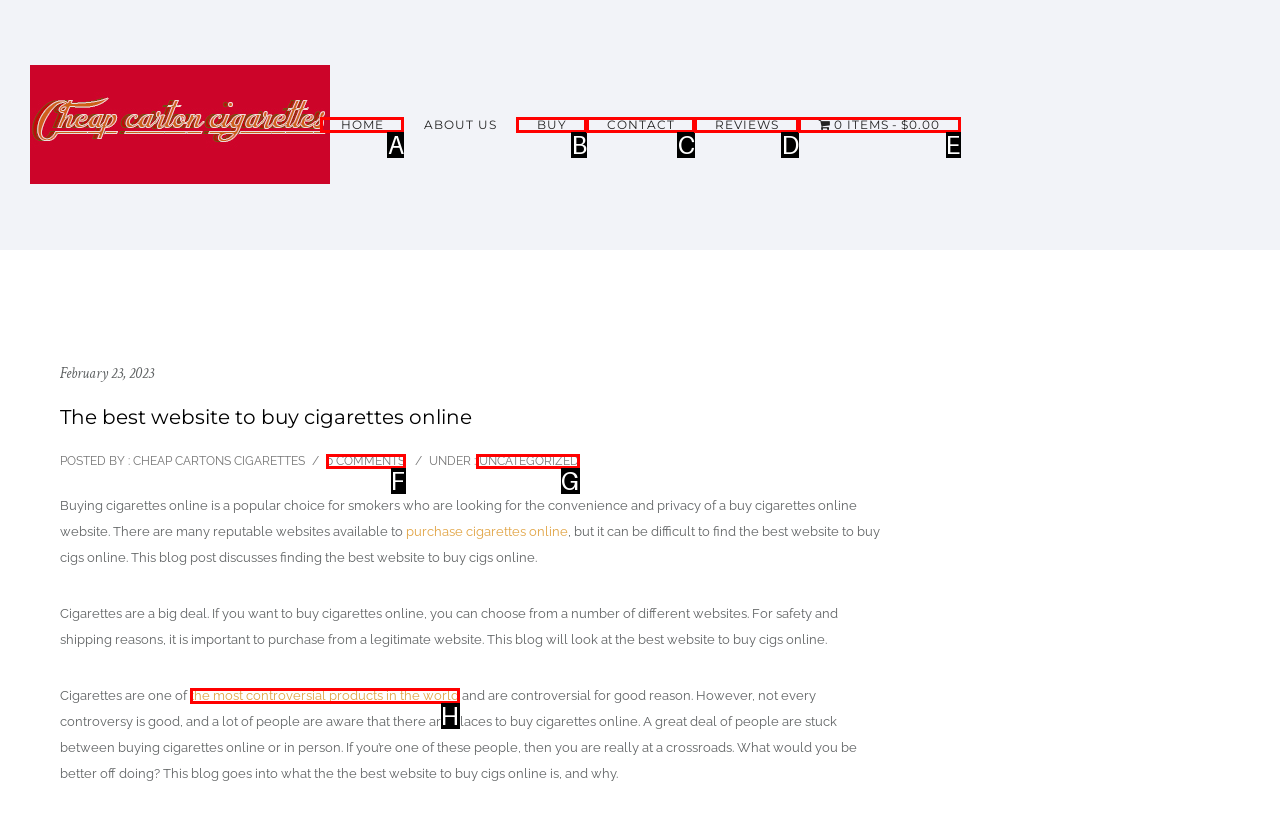Identify the correct choice to execute this task: Click on the 'Cart' button
Respond with the letter corresponding to the right option from the available choices.

E